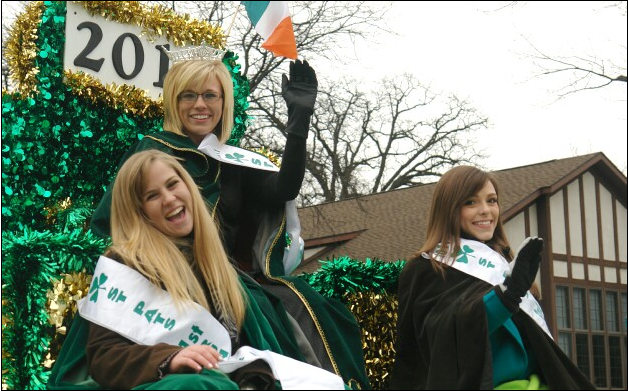What is the central figure wearing on her head?
Using the visual information, reply with a single word or short phrase.

A tiara